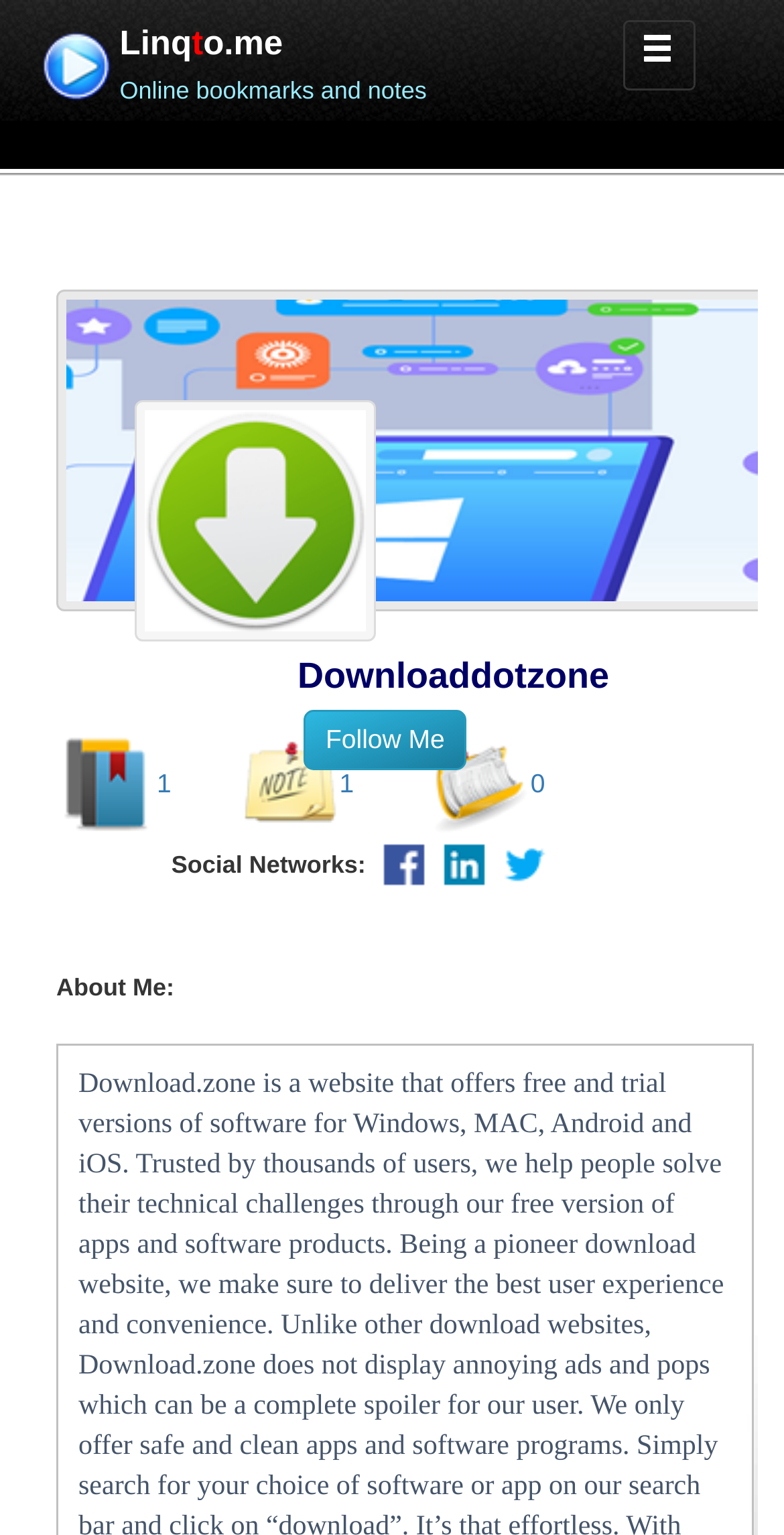Pinpoint the bounding box coordinates of the element that must be clicked to accomplish the following instruction: "Visit Facebook". The coordinates should be in the format of four float numbers between 0 and 1, i.e., [left, top, right, bottom].

[0.476, 0.552, 0.553, 0.572]